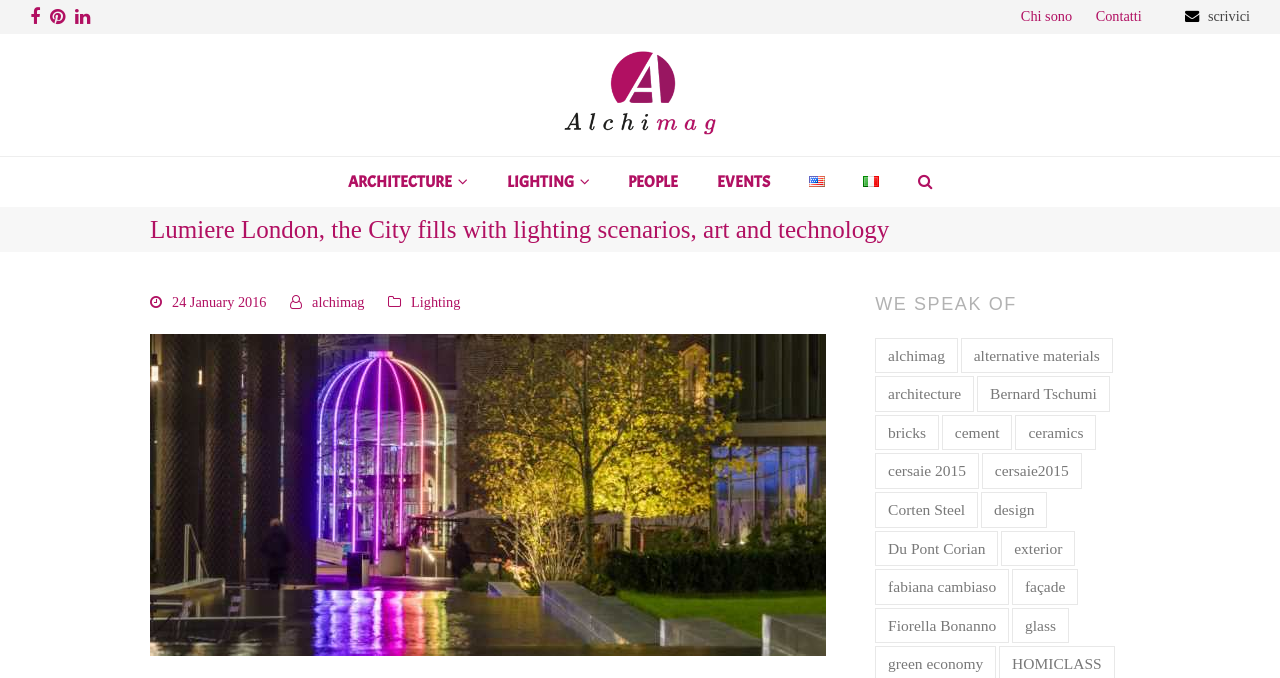Identify the bounding box coordinates for the region of the element that should be clicked to carry out the instruction: "learn with us". The bounding box coordinates should be four float numbers between 0 and 1, i.e., [left, top, right, bottom].

None